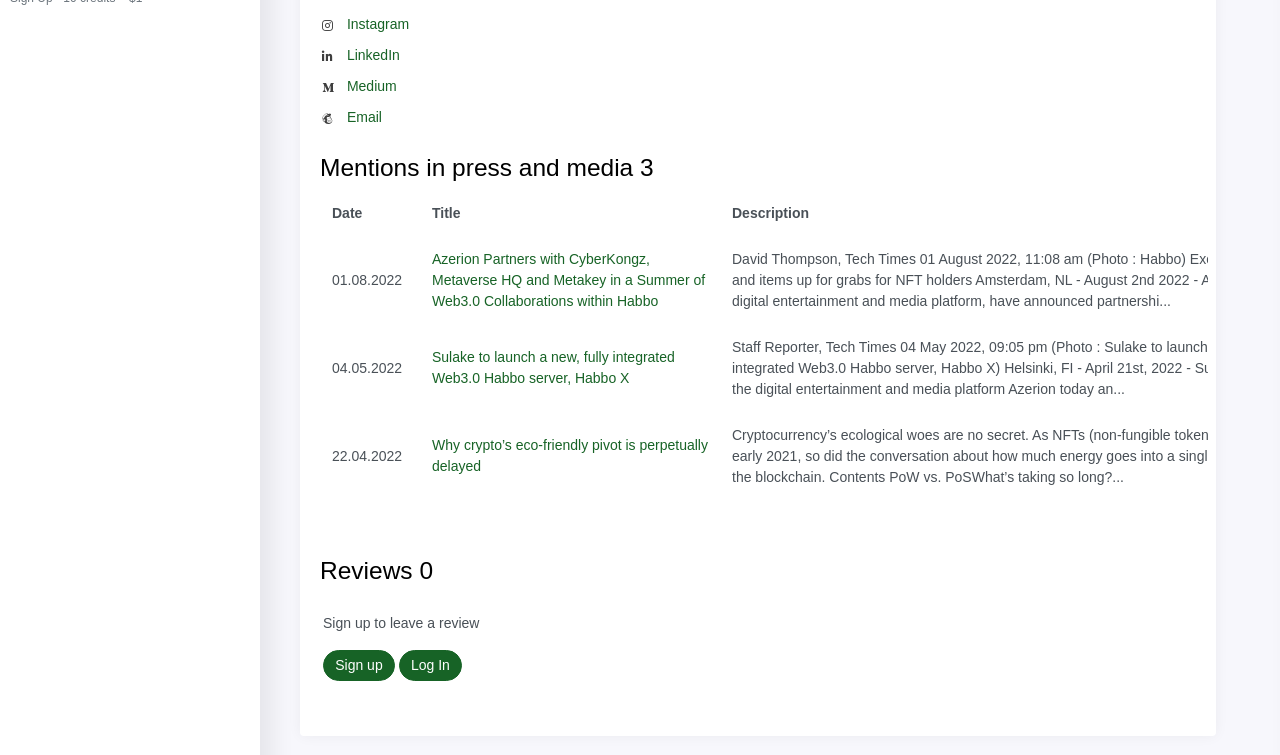Identify the bounding box coordinates for the UI element described as follows: "Email". Ensure the coordinates are four float numbers between 0 and 1, formatted as [left, top, right, bottom].

[0.271, 0.145, 0.298, 0.166]